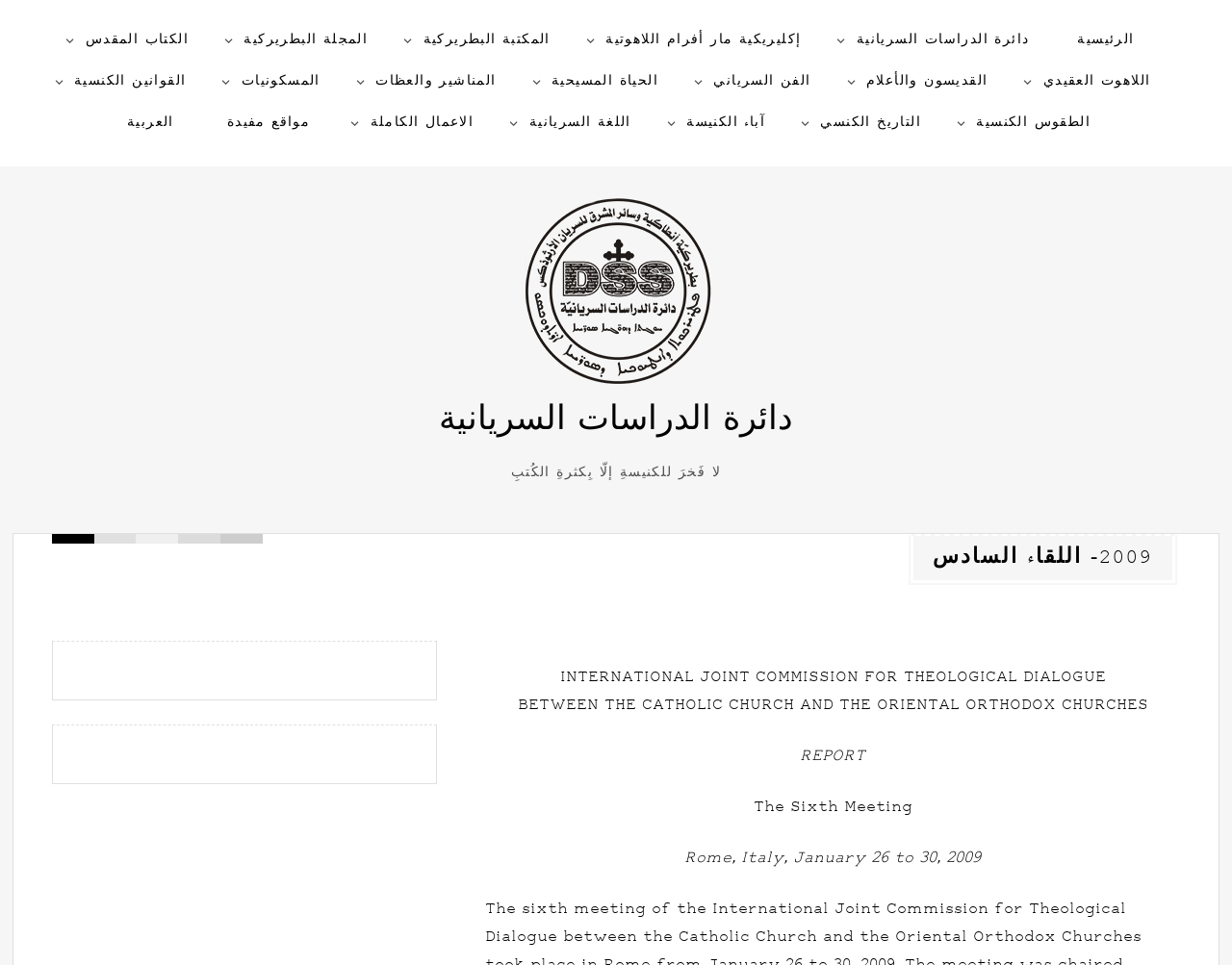Identify the bounding box coordinates of the clickable section necessary to follow the following instruction: "Explore المكتبة البطريركية". The coordinates should be presented as four float numbers from 0 to 1, i.e., [left, top, right, bottom].

[0.318, 0.02, 0.462, 0.063]